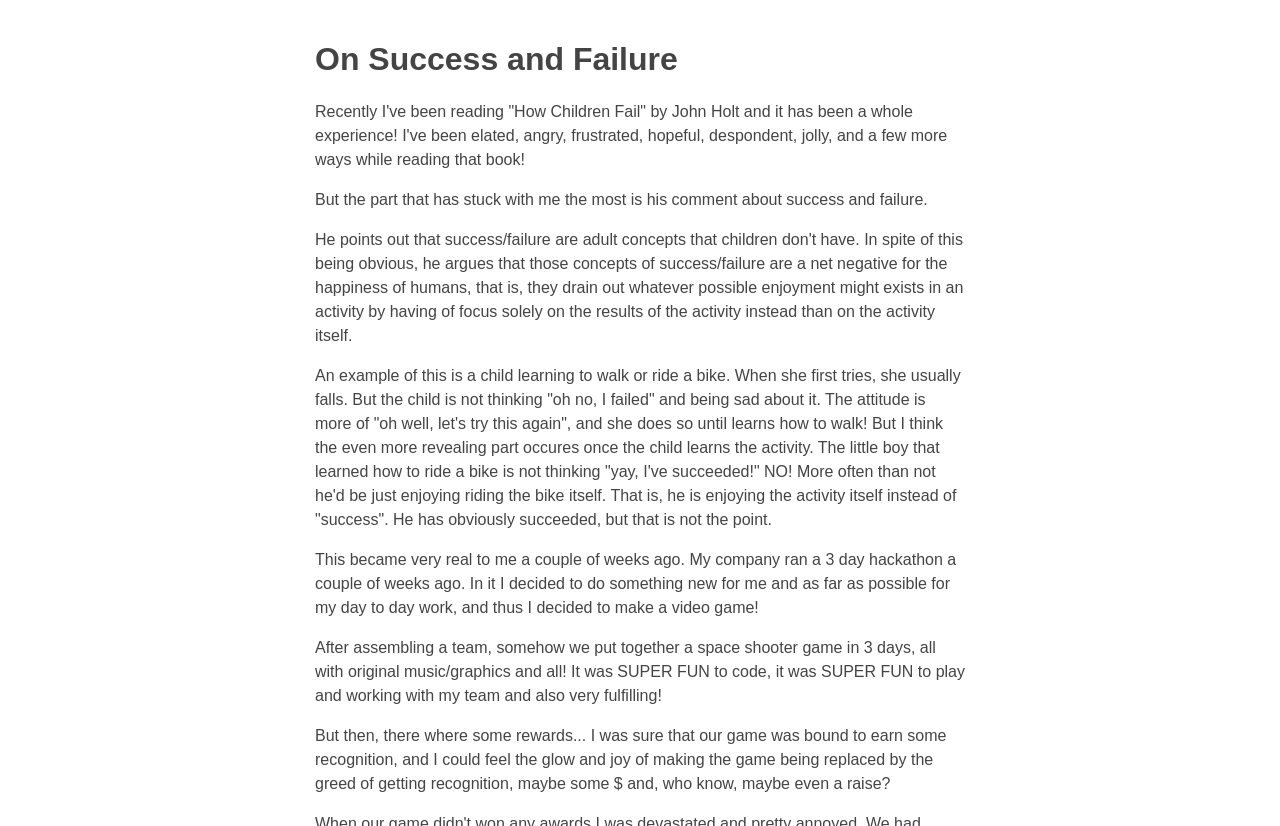Refer to the screenshot and answer the following question in detail:
What is the author's main point about success and failure?

The author's main point about success and failure is that one should focus on the activity itself rather than the outcome. This is illustrated through the example of a child learning to ride a bike, where the child enjoys the activity of riding rather than focusing on the success of having learned it.